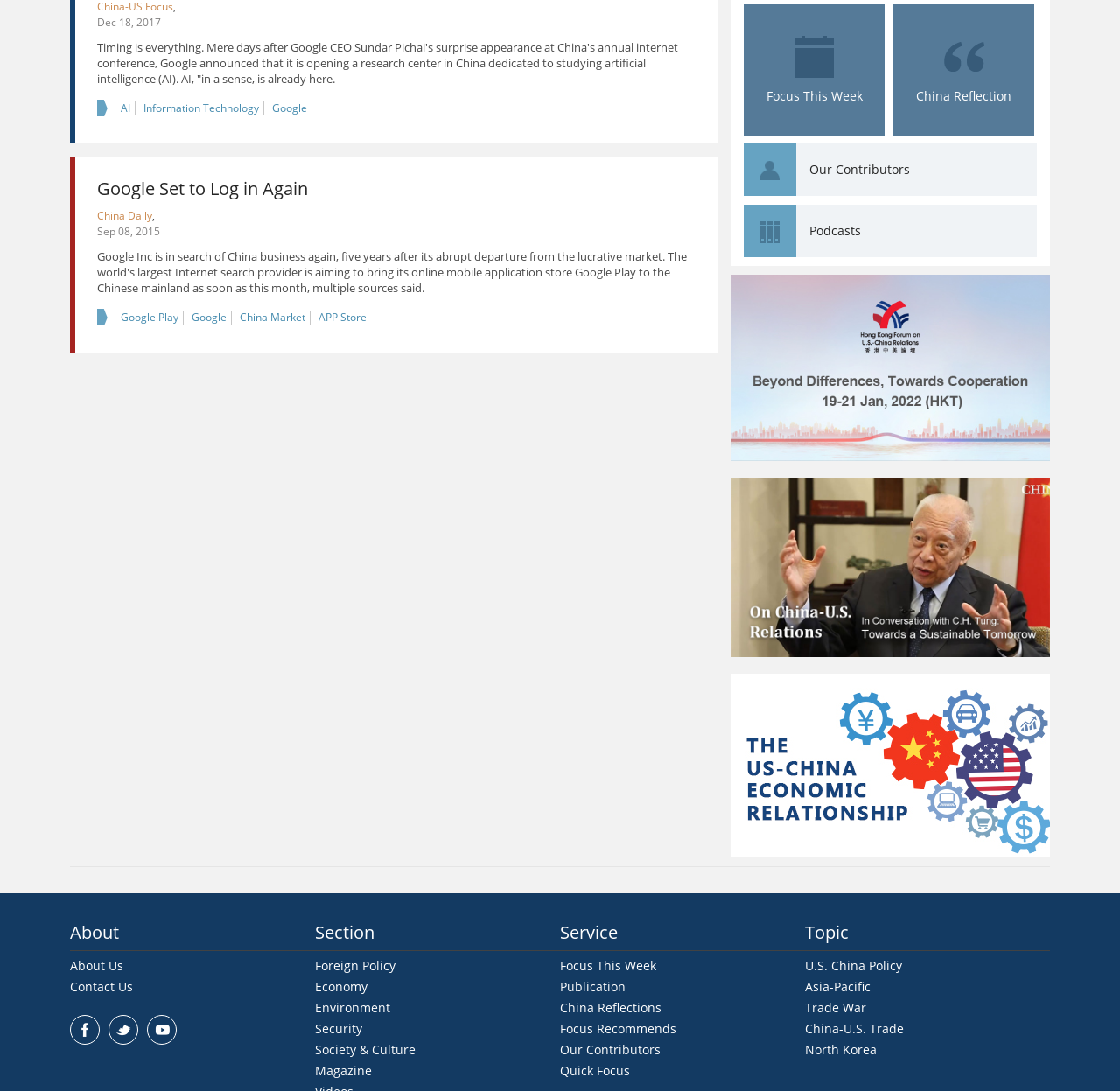Could you indicate the bounding box coordinates of the region to click in order to complete this instruction: "Explore the Focus This Week section".

[0.664, 0.004, 0.79, 0.124]